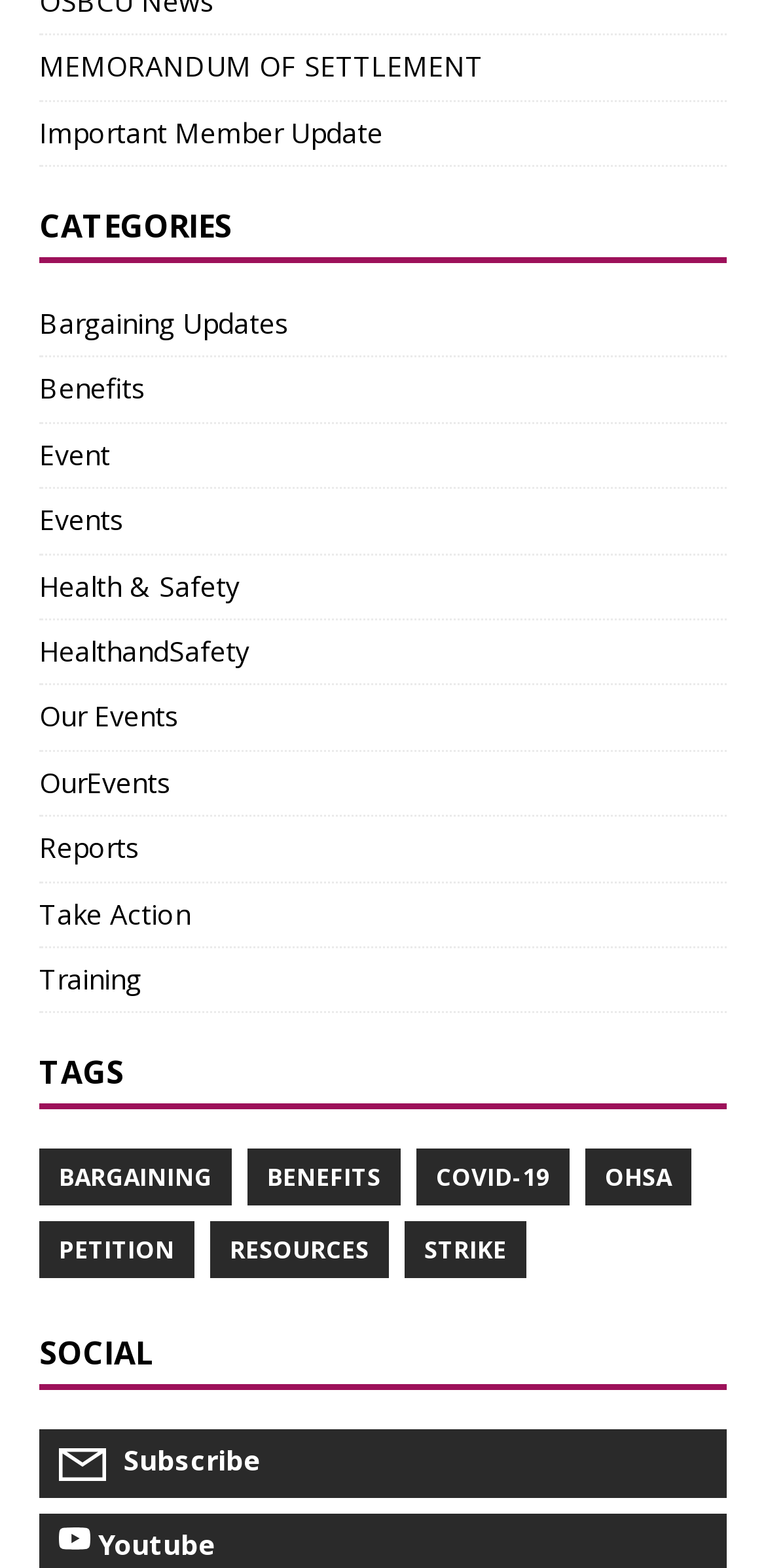Identify the bounding box coordinates of the element that should be clicked to fulfill this task: "Subscribe to the newsletter". The coordinates should be provided as four float numbers between 0 and 1, i.e., [left, top, right, bottom].

[0.051, 0.912, 0.949, 0.955]